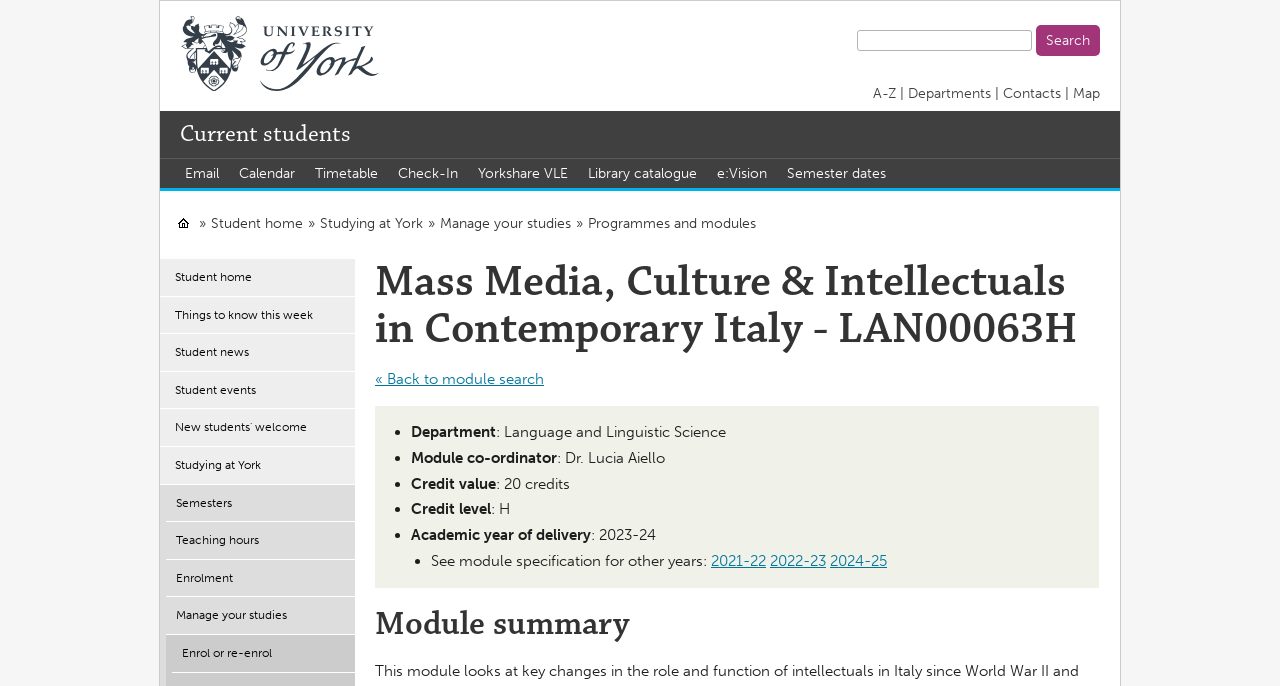Answer this question in one word or a short phrase: What is the department that offers the module?

Language and Linguistic Science